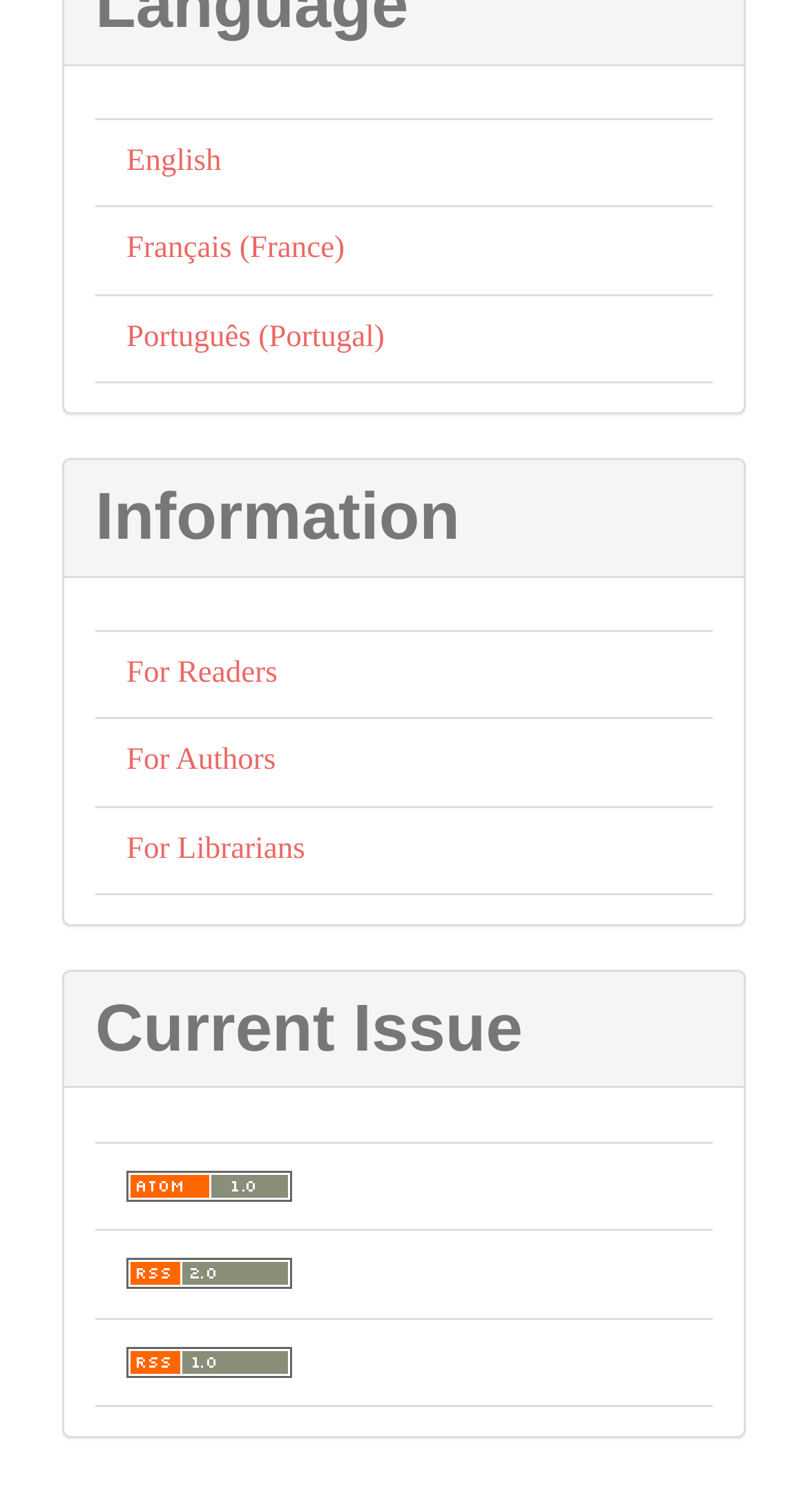Locate the UI element described as follows: "alt="Atom logo"". Return the bounding box coordinates as four float numbers between 0 and 1 in the order [left, top, right, bottom].

[0.156, 0.773, 0.362, 0.795]